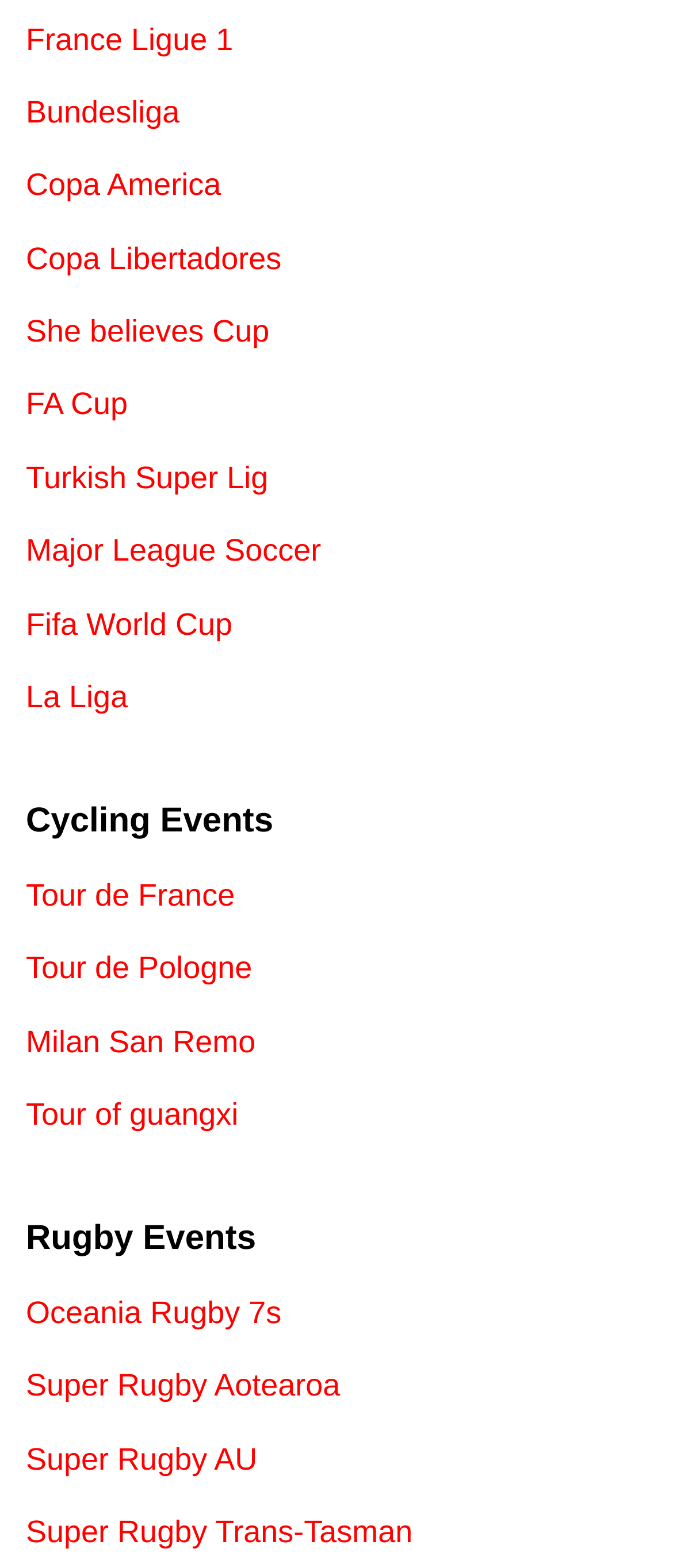Determine the bounding box coordinates of the target area to click to execute the following instruction: "View France Ligue 1."

[0.038, 0.014, 0.346, 0.036]